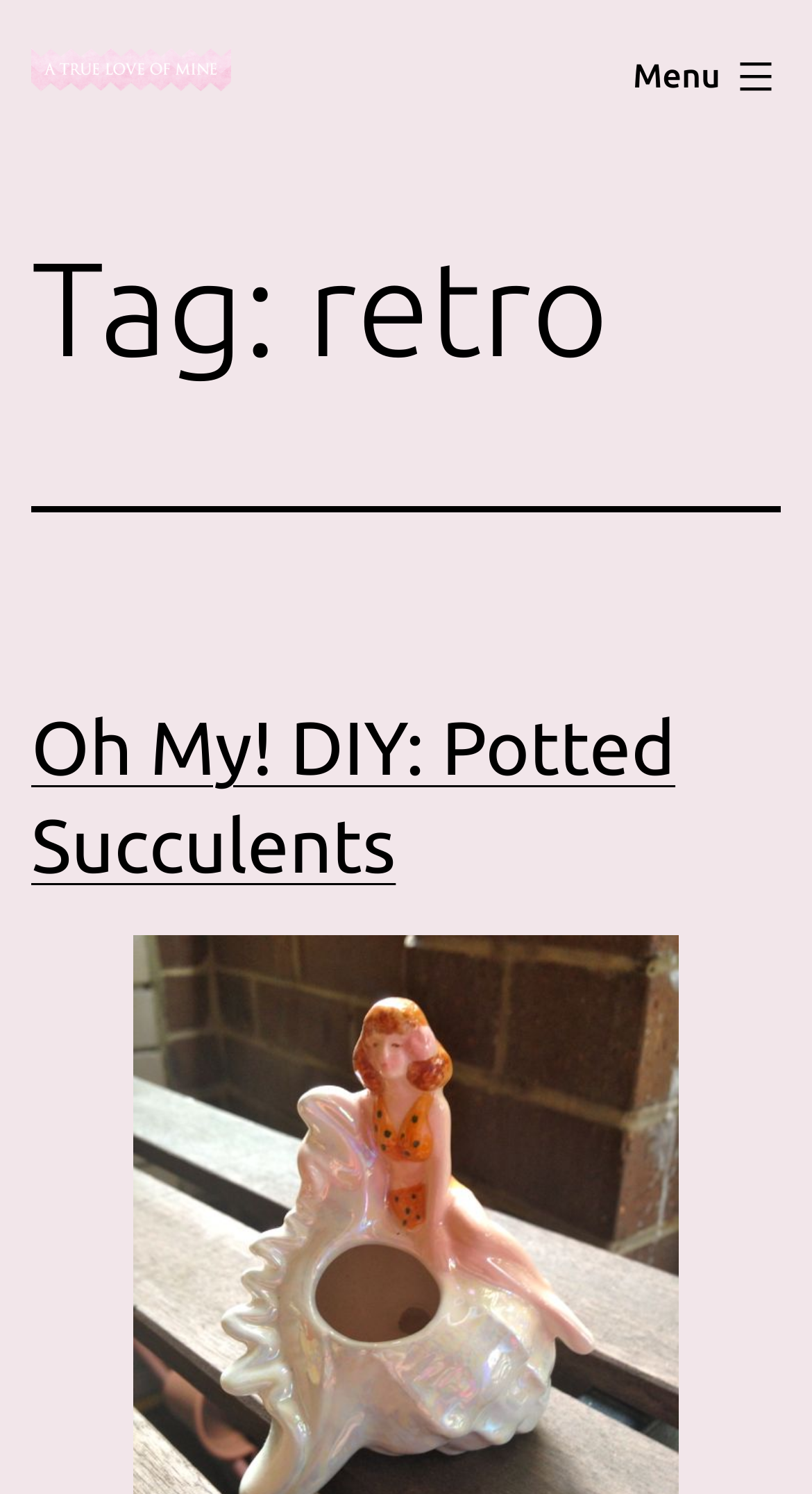What is the title of the article?
Please provide a detailed and comprehensive answer to the question.

The title of the article can be found in the heading 'Oh My! DIY: Potted Succulents' which is a subheading under the main header, indicating that it is the title of the article.